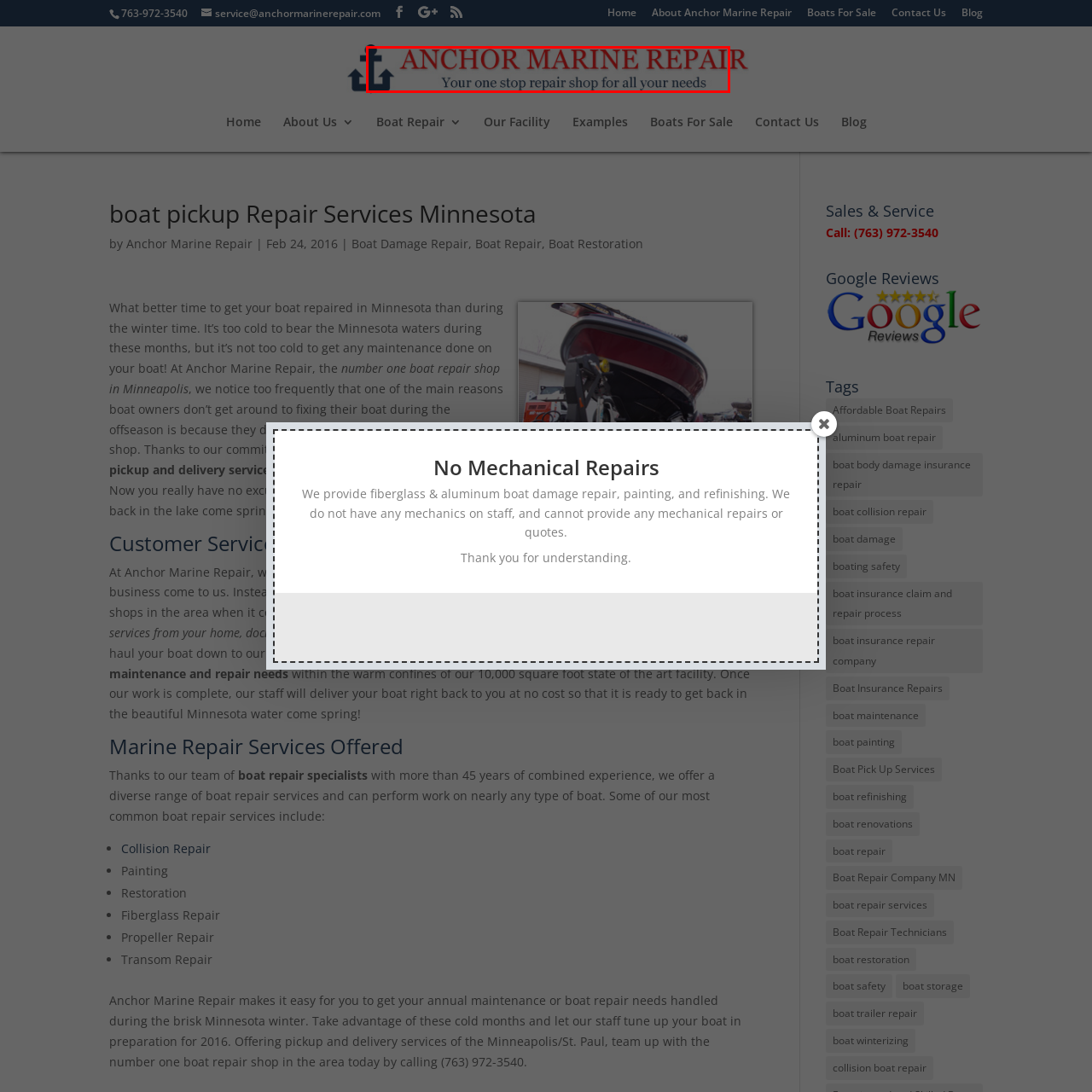Construct a detailed caption for the image enclosed in the red box.

The image features the logo of "Anchor Marine Repair," prominently showcasing the name in bold red letters, emphasizing its identity as a trusted marine service provider. Accompanying the logo is a tagline that reads, "Your one stop repair shop for all your needs," clearly articulating the company's commitment to offering comprehensive repair solutions. This visual representation highlights the business's focus on customer service and reliability, establishing it as a go-to destination for boat repair and maintenance in Minnesota. The design conveys professionalism and expertise, reflecting the shop's dedication to meeting the diverse needs of boat owners.